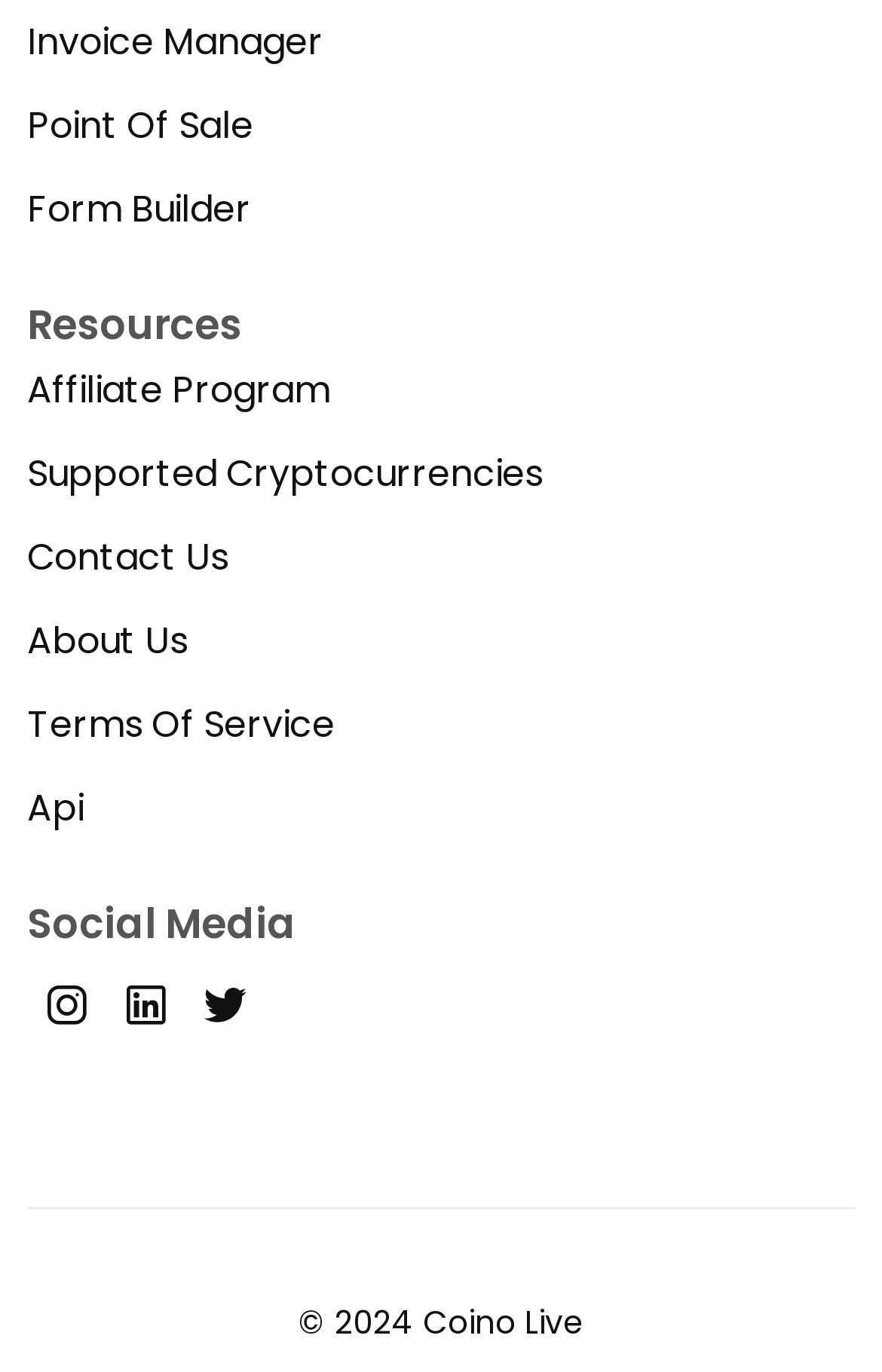Please identify the bounding box coordinates of the area that needs to be clicked to follow this instruction: "Open Twitter page".

[0.044, 0.72, 0.108, 0.757]